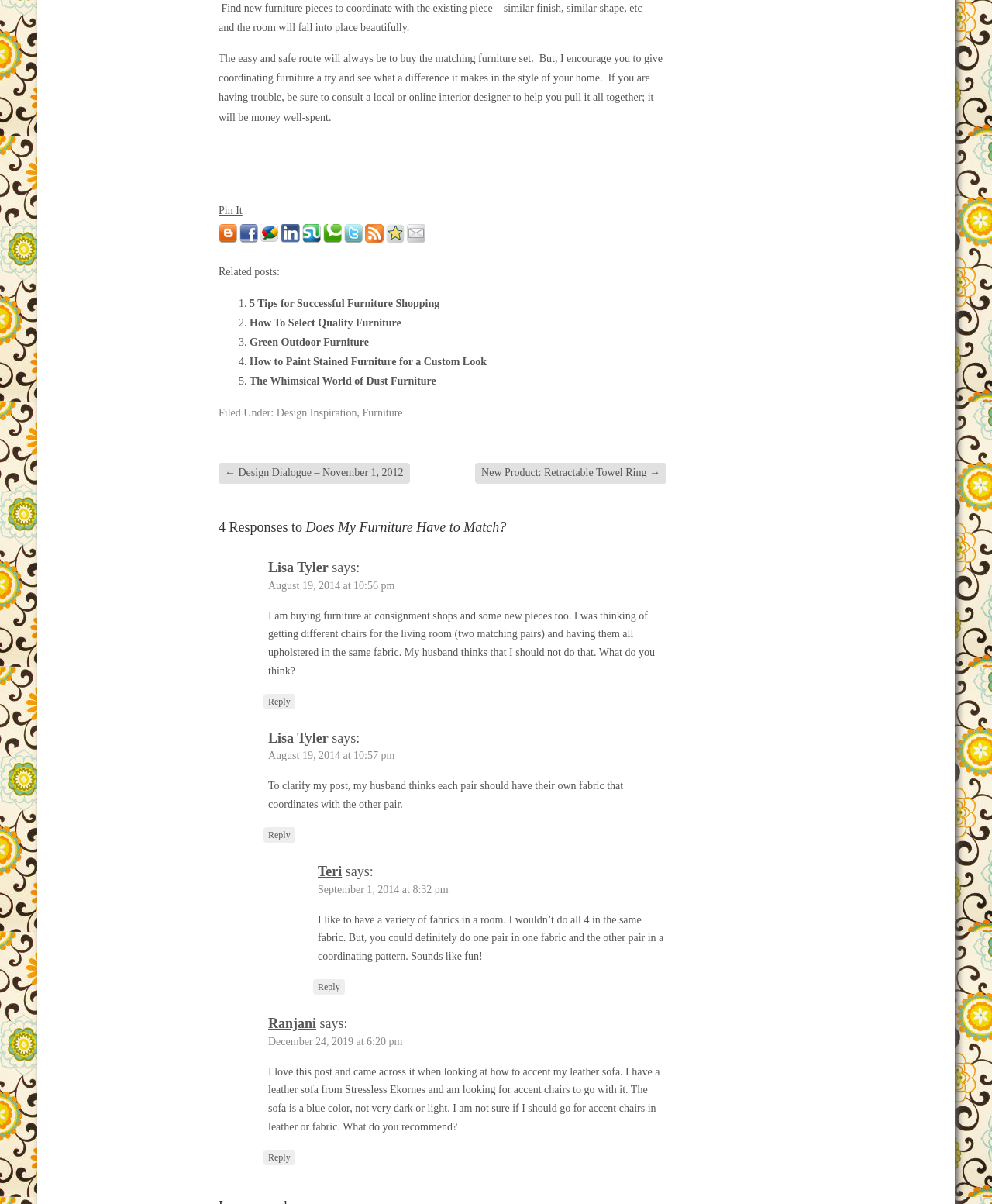Based on the element description "Design Inspiration", predict the bounding box coordinates of the UI element.

[0.279, 0.338, 0.36, 0.347]